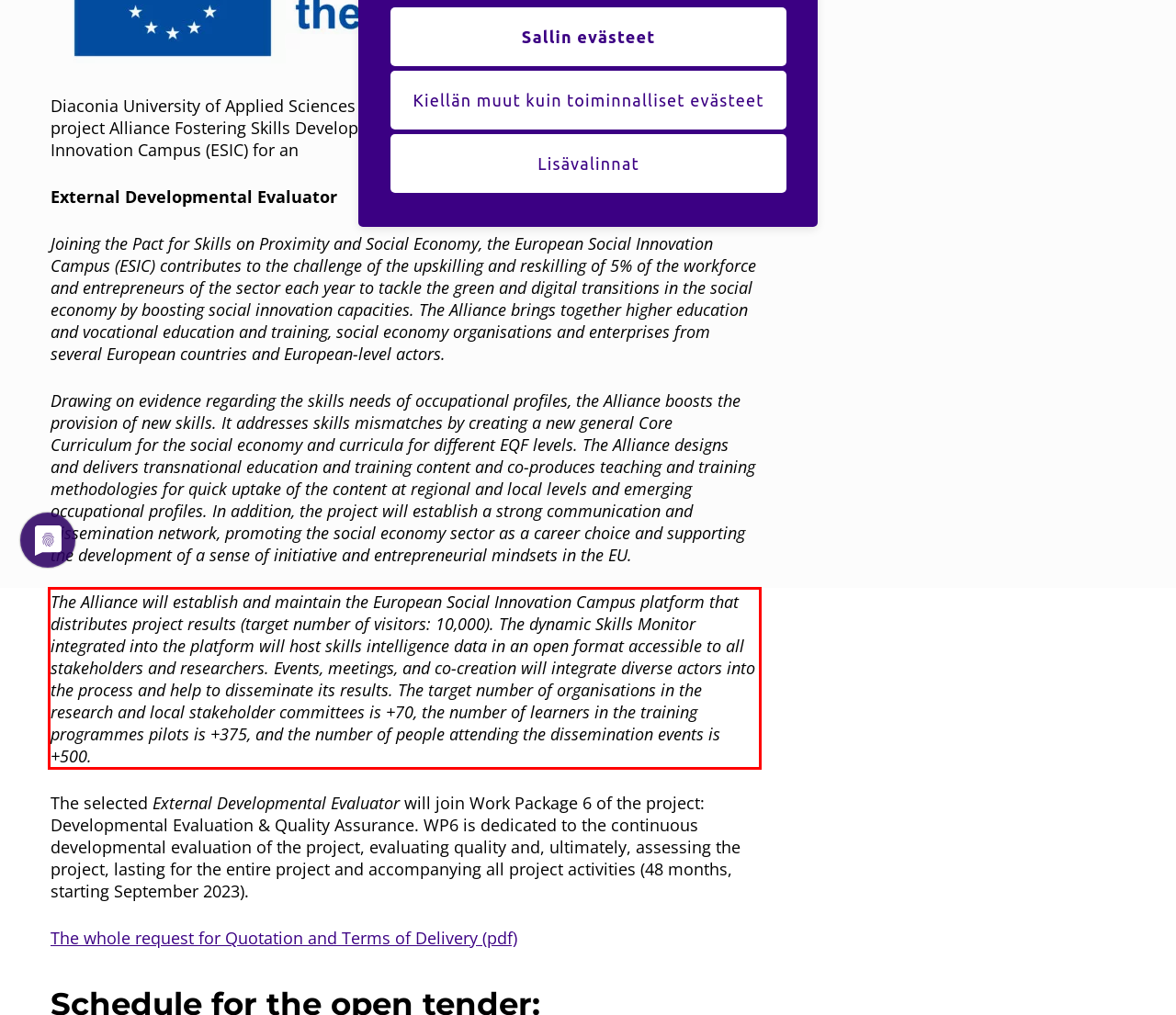You are given a screenshot with a red rectangle. Identify and extract the text within this red bounding box using OCR.

The Alliance will establish and maintain the European Social Innovation Campus platform that distributes project results (target number of visitors: 10,000). The dynamic Skills Monitor integrated into the platform will host skills intelligence data in an open format accessible to all stakeholders and researchers. Events, meetings, and co-creation will integrate diverse actors into the process and help to disseminate its results. The target number of organisations in the research and local stakeholder committees is +70, the number of learners in the training programmes pilots is +375, and the number of people attending the dissemination events is +500.